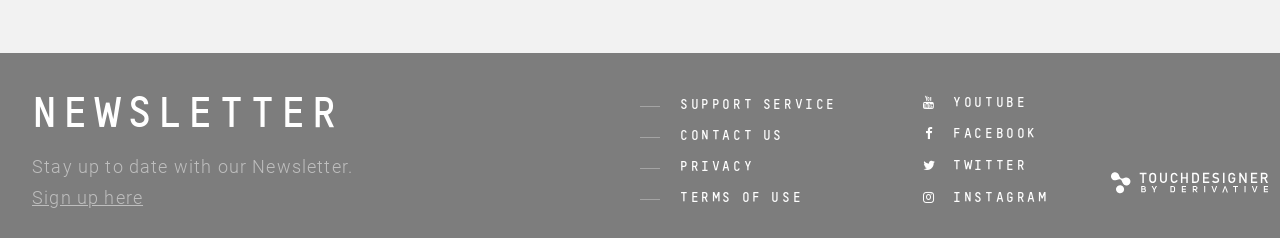Specify the bounding box coordinates of the element's area that should be clicked to execute the given instruction: "Visit our YouTube channel". The coordinates should be four float numbers between 0 and 1, i.e., [left, top, right, bottom].

[0.745, 0.405, 0.803, 0.46]